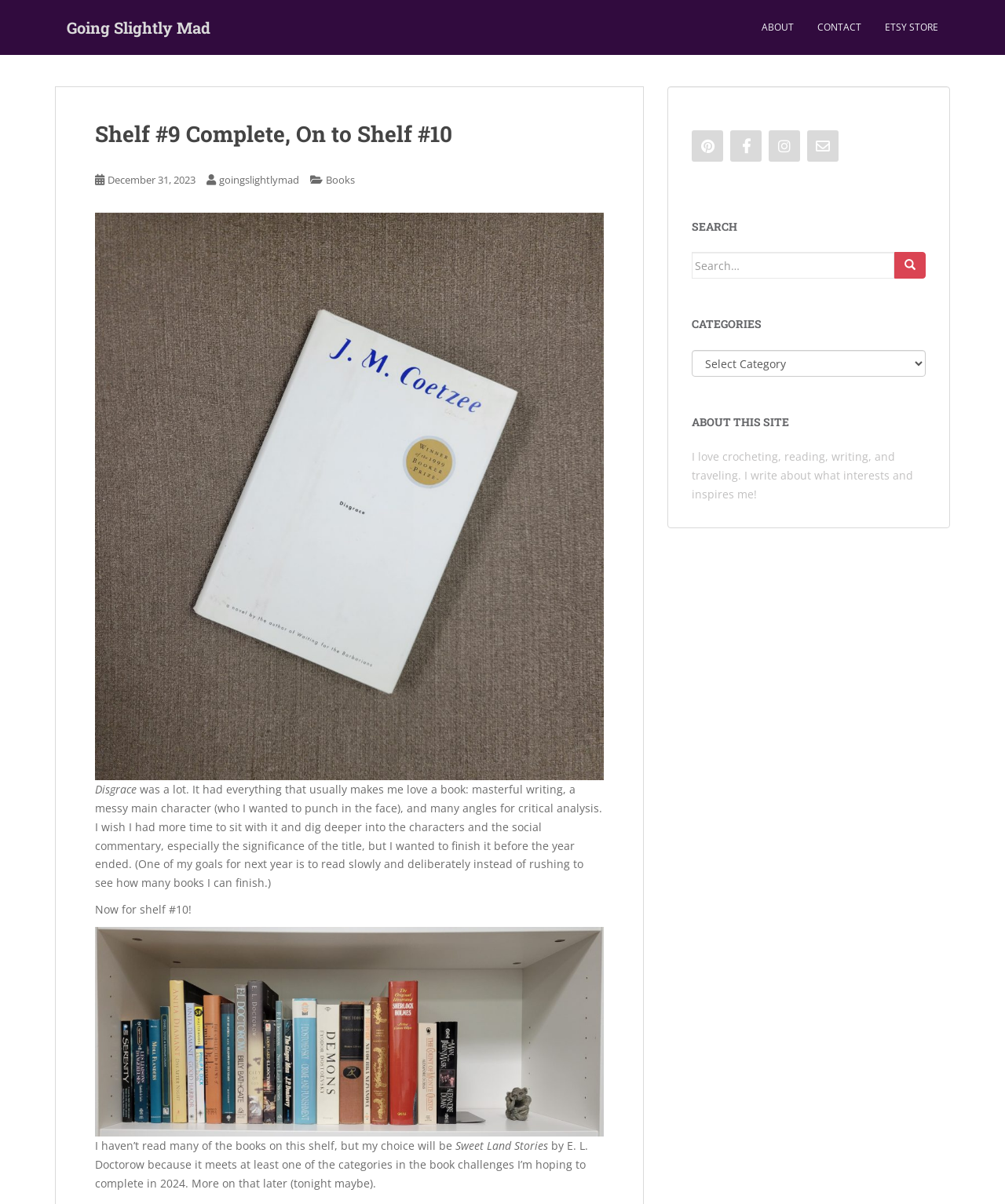Identify and provide the main heading of the webpage.

Shelf #9 Complete, On to Shelf #10